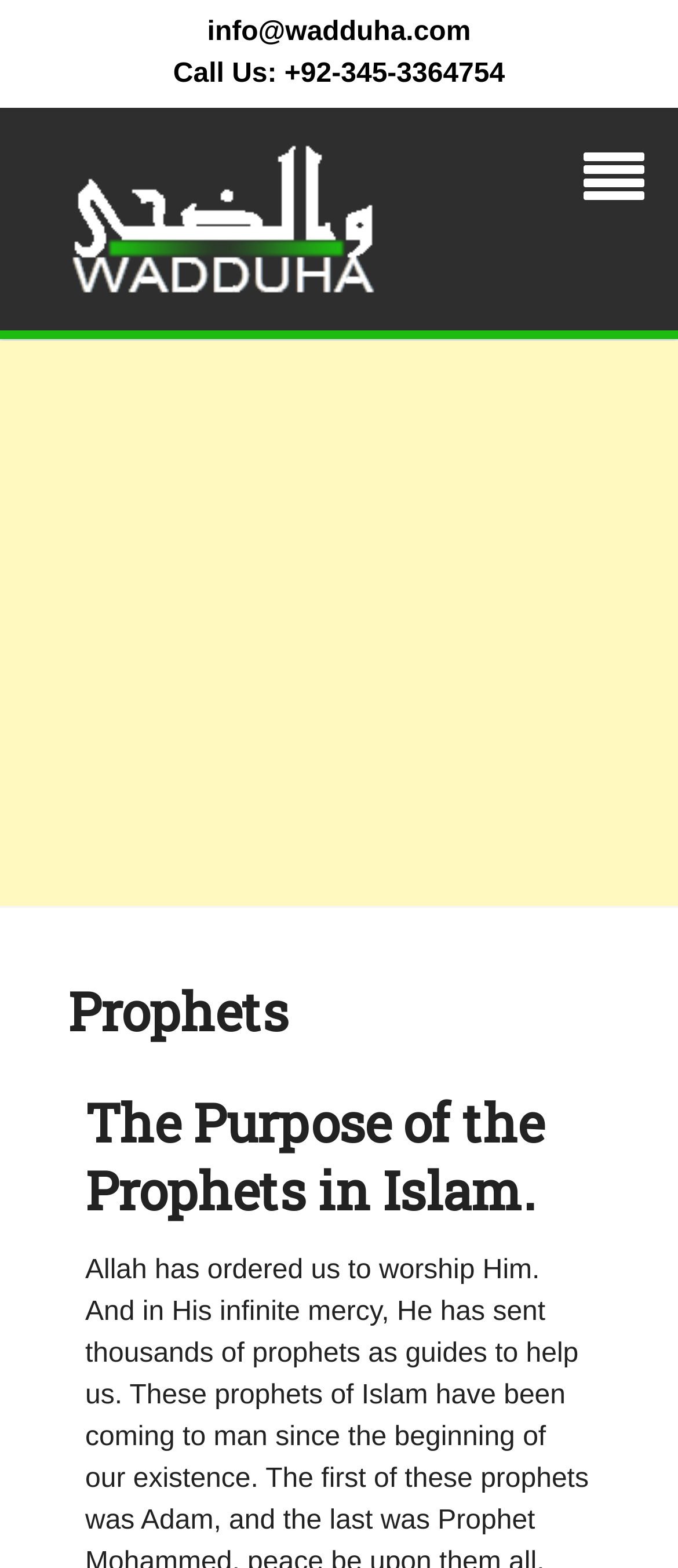Determine the bounding box for the UI element described here: "alt="Wadduha"".

[0.1, 0.156, 0.562, 0.175]